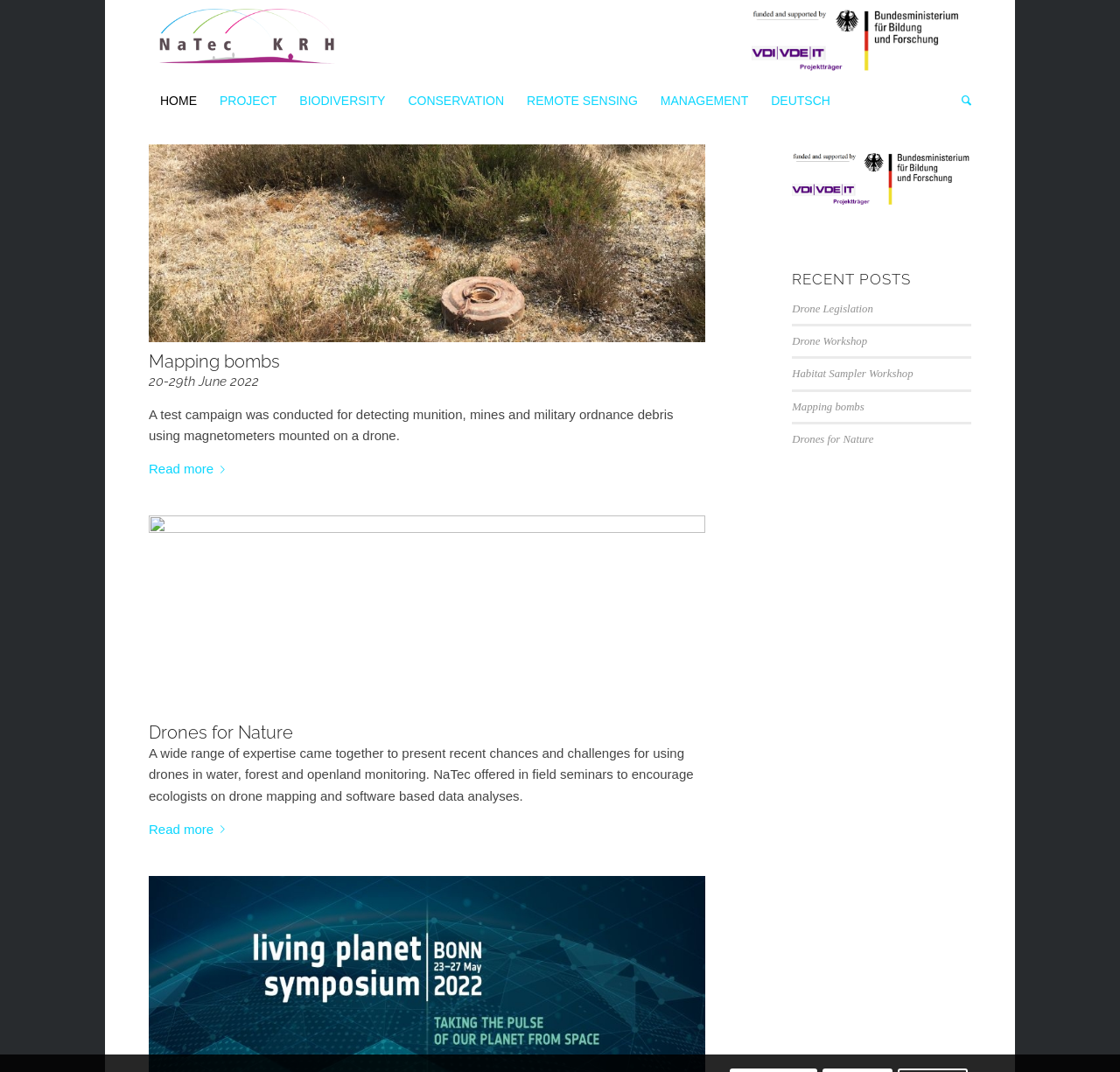From the screenshot, find the bounding box of the UI element matching this description: "alt="NaTec-KRH Project Heathland Conservation Monitoring"". Supply the bounding box coordinates in the form [left, top, right, bottom], each a float between 0 and 1.

[0.142, 0.008, 0.304, 0.082]